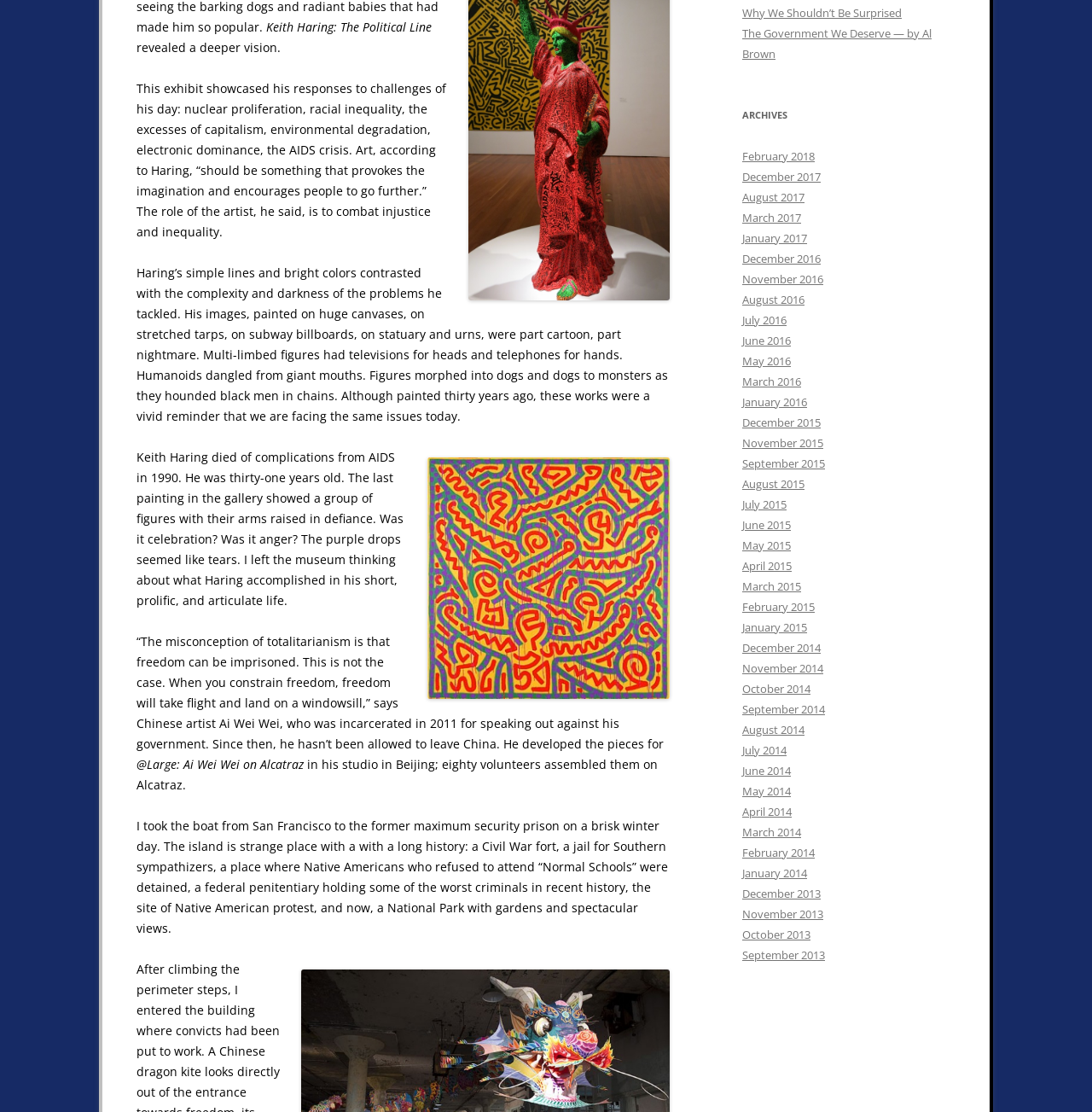Find and provide the bounding box coordinates for the UI element described here: "March 2017". The coordinates should be given as four float numbers between 0 and 1: [left, top, right, bottom].

[0.68, 0.189, 0.734, 0.203]